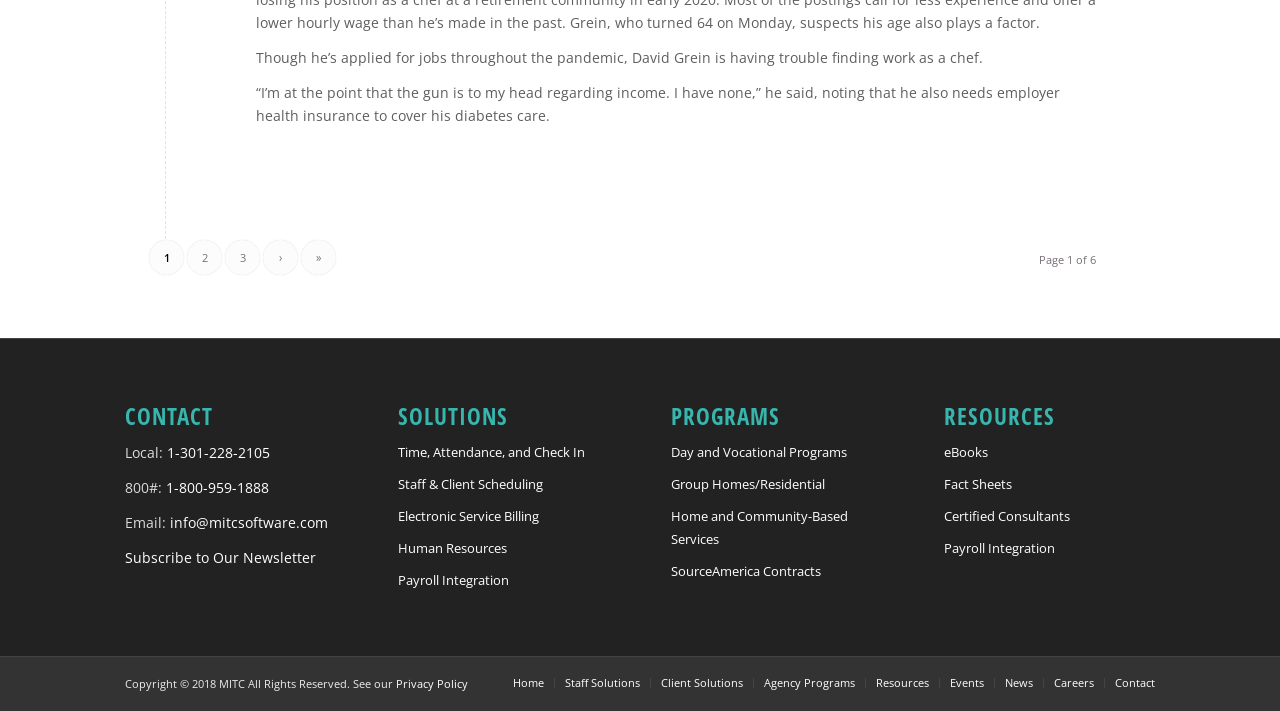Please specify the bounding box coordinates of the clickable region to carry out the following instruction: "View eBooks resources". The coordinates should be four float numbers between 0 and 1, in the format [left, top, right, bottom].

[0.737, 0.615, 0.902, 0.66]